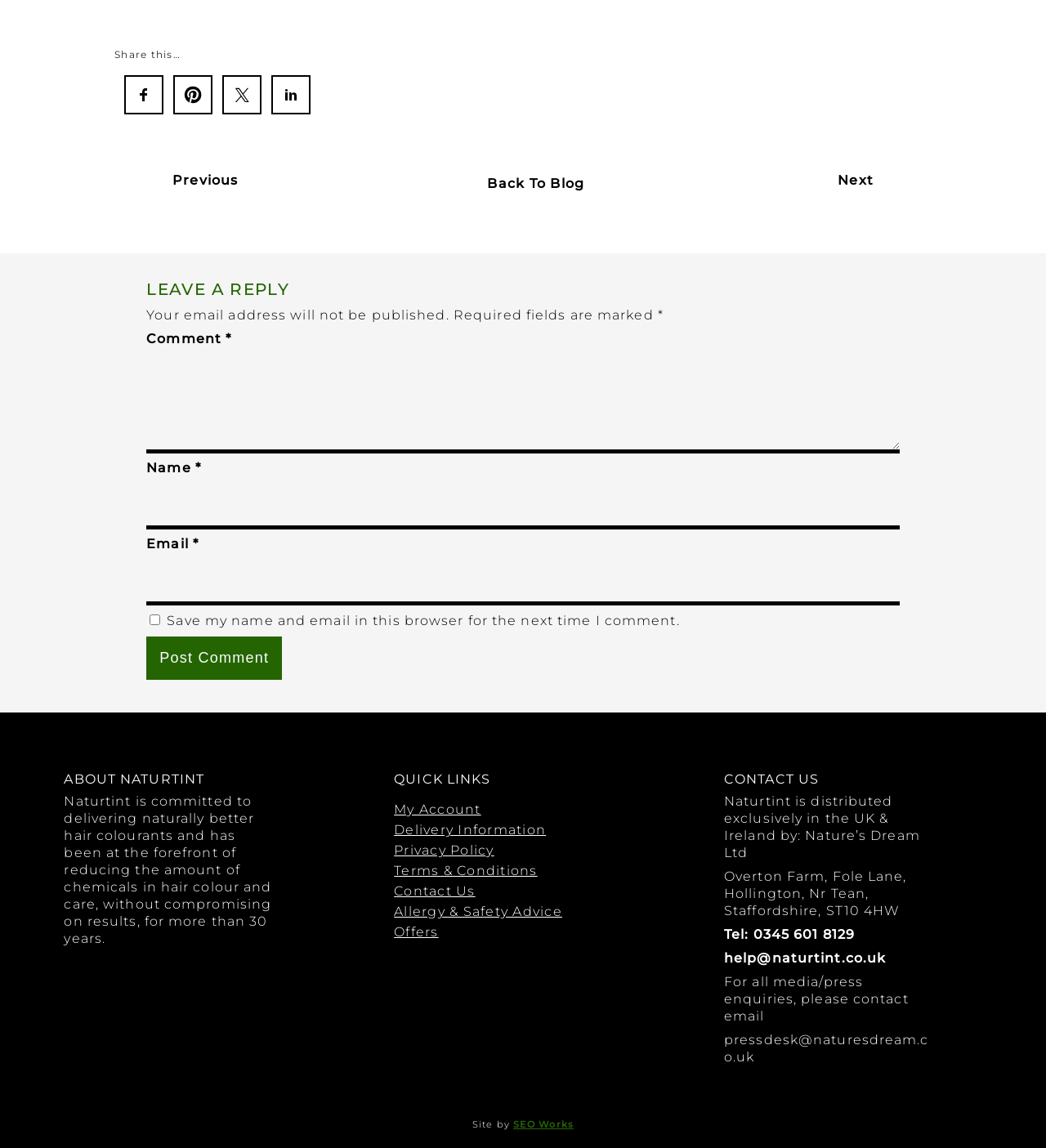What is the purpose of the 'Post Comment' button?
Please answer the question as detailed as possible.

The 'Post Comment' button is located at the bottom of the comment form, and its purpose is to submit the comment after filling in the required fields, such as name, email, and comment text.